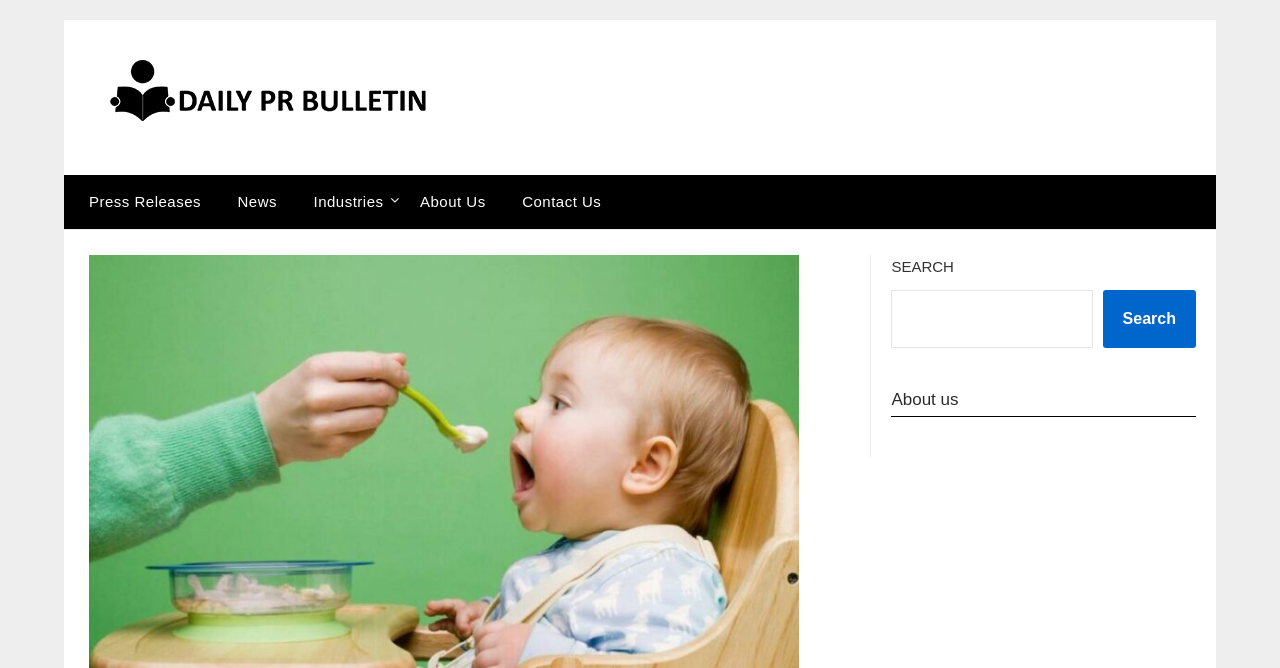Identify the first-level heading on the webpage and generate its text content.

Organic Baby Food Market is projected to driven by rising awareness about nutritional benefits